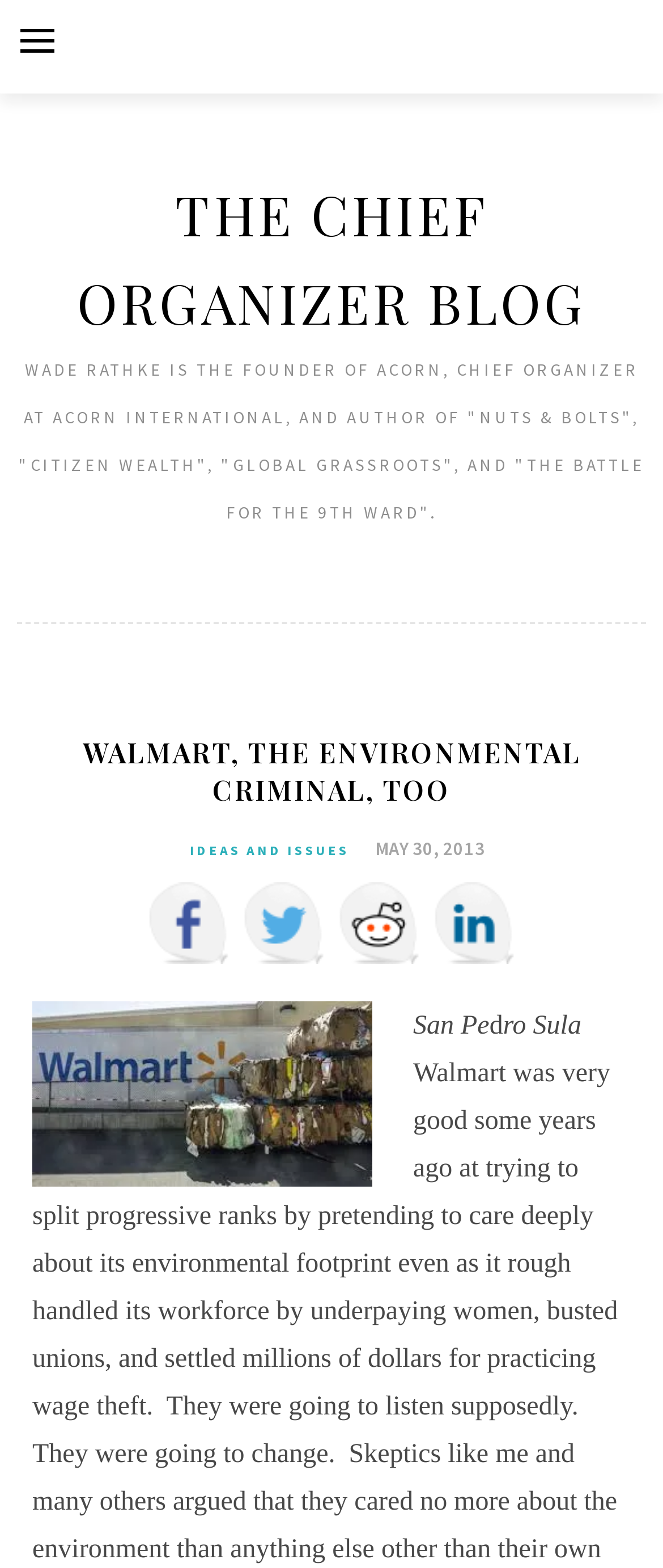Identify the bounding box coordinates of the region I need to click to complete this instruction: "Read the article about Walmart's environmental impact".

[0.049, 0.468, 0.951, 0.516]